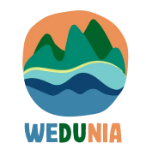Based on the visual content of the image, answer the question thoroughly: What color is 'WE' in the logo?

The caption states that the name 'WeDunia' is displayed in bold, friendly letters, with 'WE' in green and 'Dunia' in orange, creating a vibrant contrast.